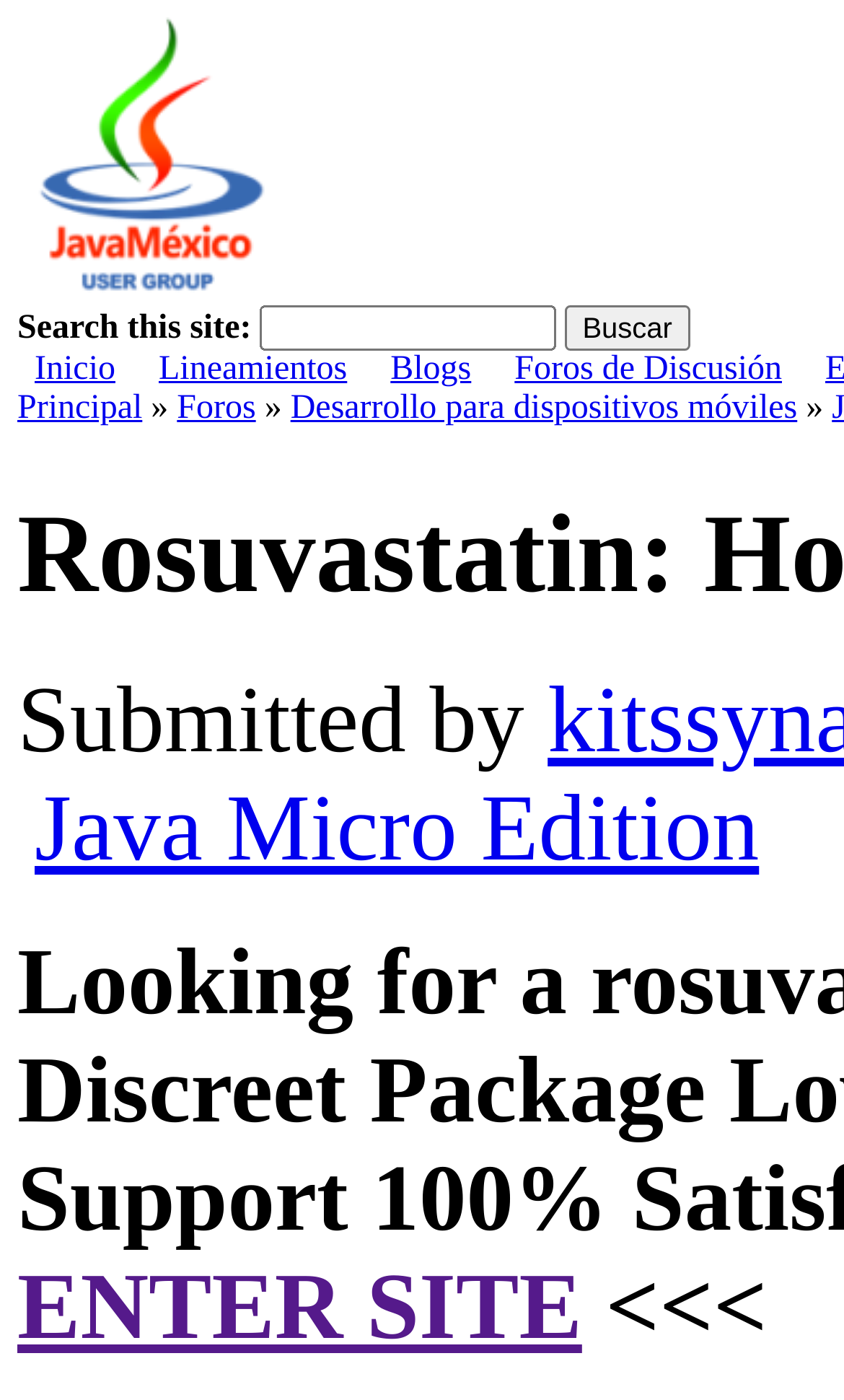Determine the bounding box coordinates for the area that needs to be clicked to fulfill this task: "Click on the Principal link". The coordinates must be given as four float numbers between 0 and 1, i.e., [left, top, right, bottom].

[0.021, 0.159, 0.328, 0.234]